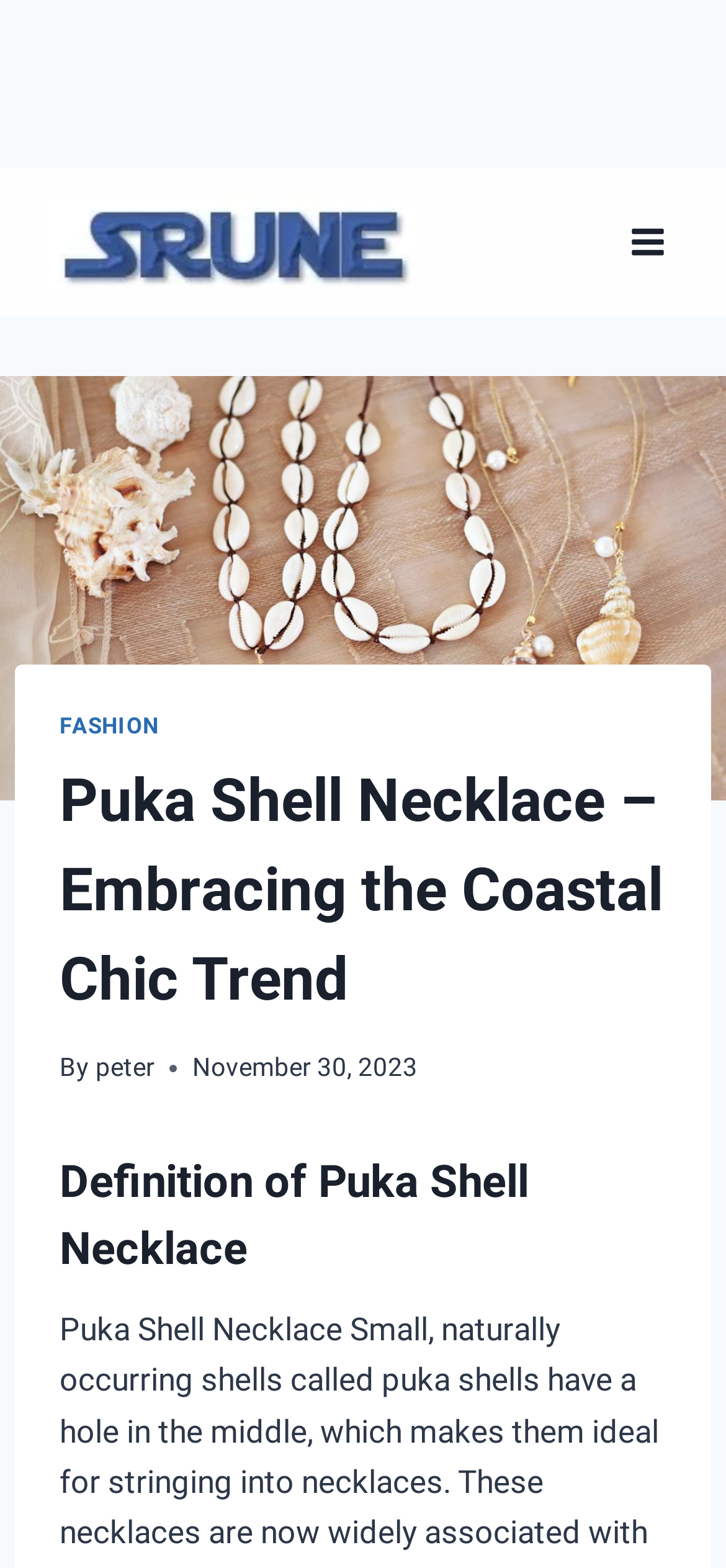Give a complete and precise description of the webpage's appearance.

The webpage is about Puka shell necklaces, with a focus on their cultural significance and trendiness. At the top-left corner, there is a small image of a srune, accompanied by a link with the same name. To the right of this image, there is a button to open a menu, which is currently not expanded. The button features a small image of a toggle menu icon.

Below these elements, there is a large image that spans the entire width of the page, with a header that contains the title "Puka Shell Necklace - Embracing the Coastal Chic Trend" in a prominent font. The title is divided into two parts, with "FASHION" written in a smaller font above the main title.

Underneath the title, there is a byline that reads "By peter" and a timestamp indicating that the article was published on November 30, 2023. The main content of the page is divided into sections, with the first section titled "Definition of Puka Shell Necklace". This section likely provides an introduction to what Puka shell necklaces are and their significance.